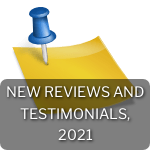Provide a comprehensive description of the image.

This image features a visually engaging graphic that highlights the section titled "NEW REVIEWS AND TESTIMONIALS, 2021." It showcases a bright yellow sticky note with a blue pushpin, symbolizing important messages or highlights. The sticky note is centered against a gray background, enhancing its visibility and drawing attention to the content it represents. This section likely summarizes recent reviews and testimonials, providing readers with insights and feedback about the work, particularly from the year 2021. The design adds a personal touch, reminiscent of traditional note-taking, inviting readers to explore the thoughts and opinions shared by others about the author's writings.